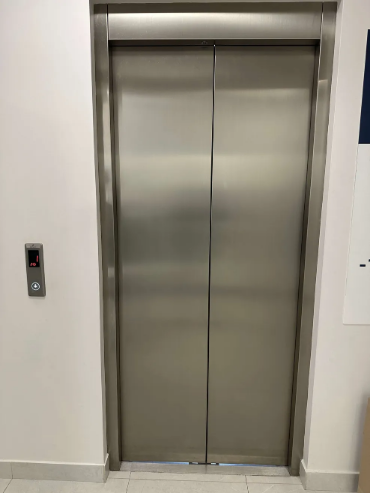Give a one-word or short-phrase answer to the following question: 
Where is the control panel located?

to the left of the doors